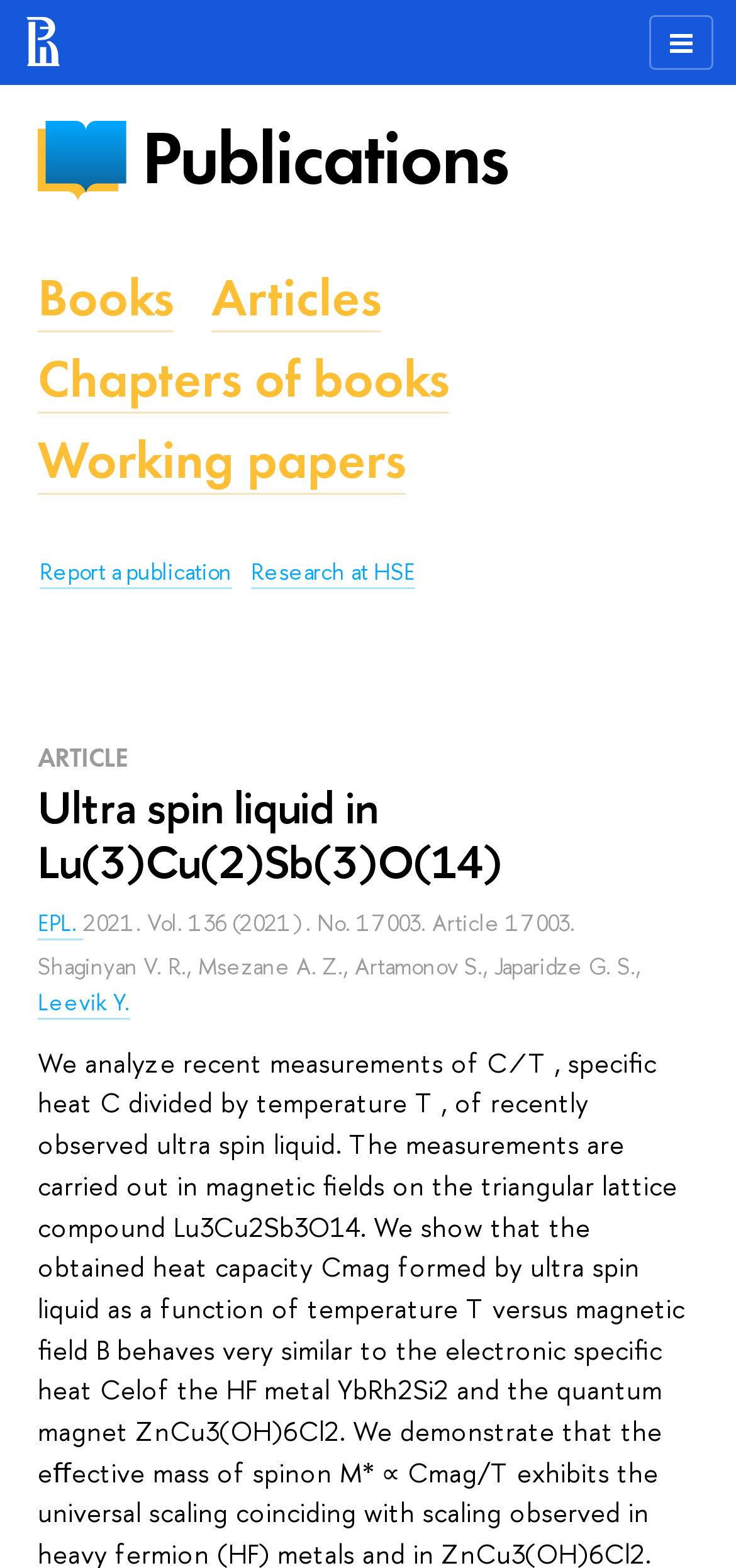Detail the webpage's structure and highlights in your description.

The webpage appears to be a research article page, specifically about "Ultra spin liquid in Lu(3)Cu(2)Sb(3)O(14)". At the top-left corner, there is a link with no text. Below it, there is an insertion with an image. 

On the top-right side, there is another insertion. 

The main content of the page is divided into two sections. On the left side, there are several links, including "Publications", "Books", "Articles", "Chapters of books", "Working papers", "Report a publication", and "Research at HSE". These links are stacked vertically, with "Publications" at the top and "Research at HSE" at the bottom.

On the right side, there is a heading "ARTICLE" followed by the title of the research article "Ultra spin liquid in Lu(3)Cu(2)Sb(3)O(14)". Below the title, there is a link "EPL." and a static text describing the publication details, including the year, volume, and article number. 

The authors of the article are listed below, with their names separated by commas. The authors' names are Shaginyan V. R., Msezane A. Z., Artamonov S., Japaridze G. S., and Leevik Y.